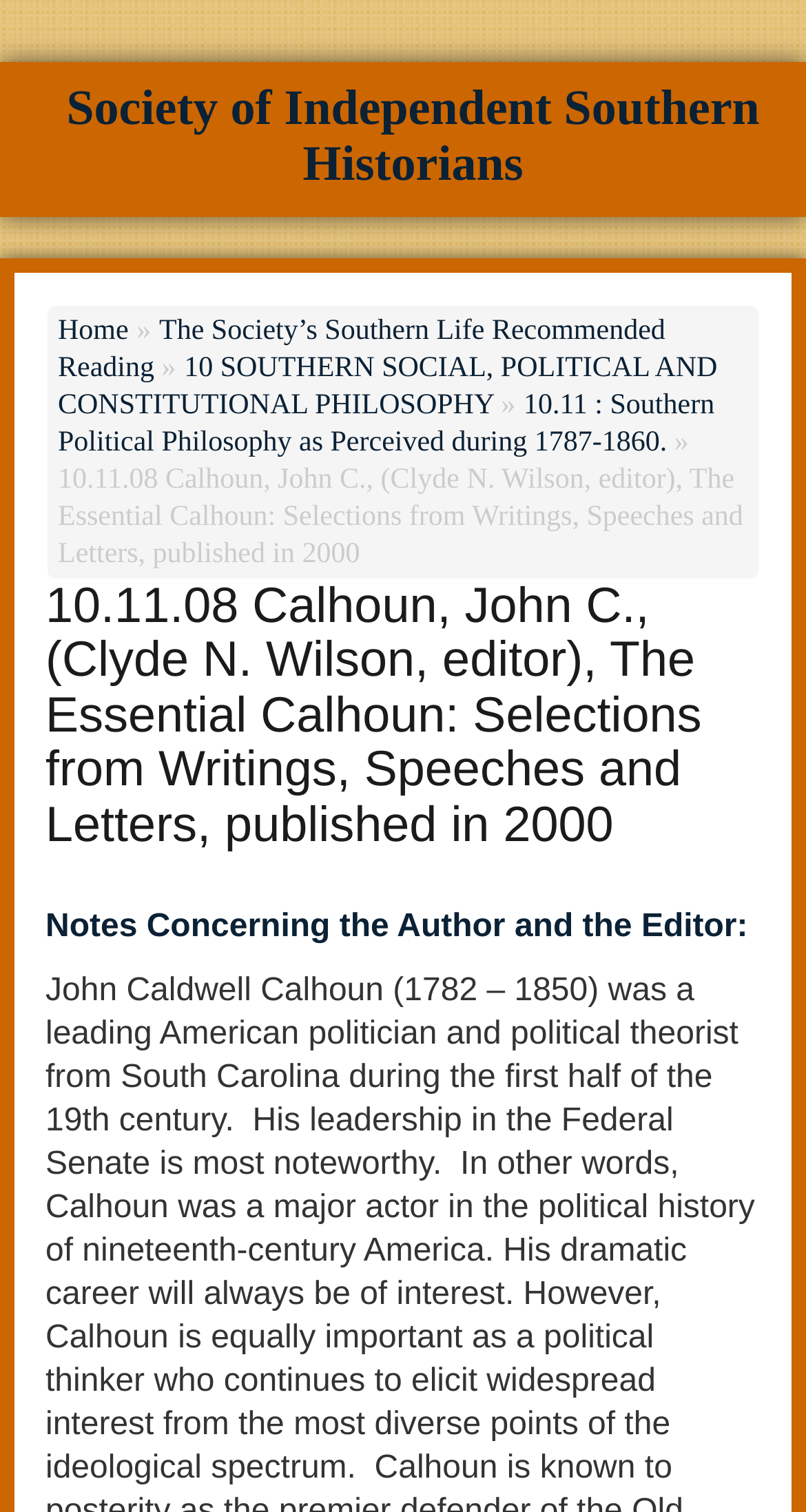What is the title of the book published in 2000?
Refer to the screenshot and respond with a concise word or phrase.

The Essential Calhoun